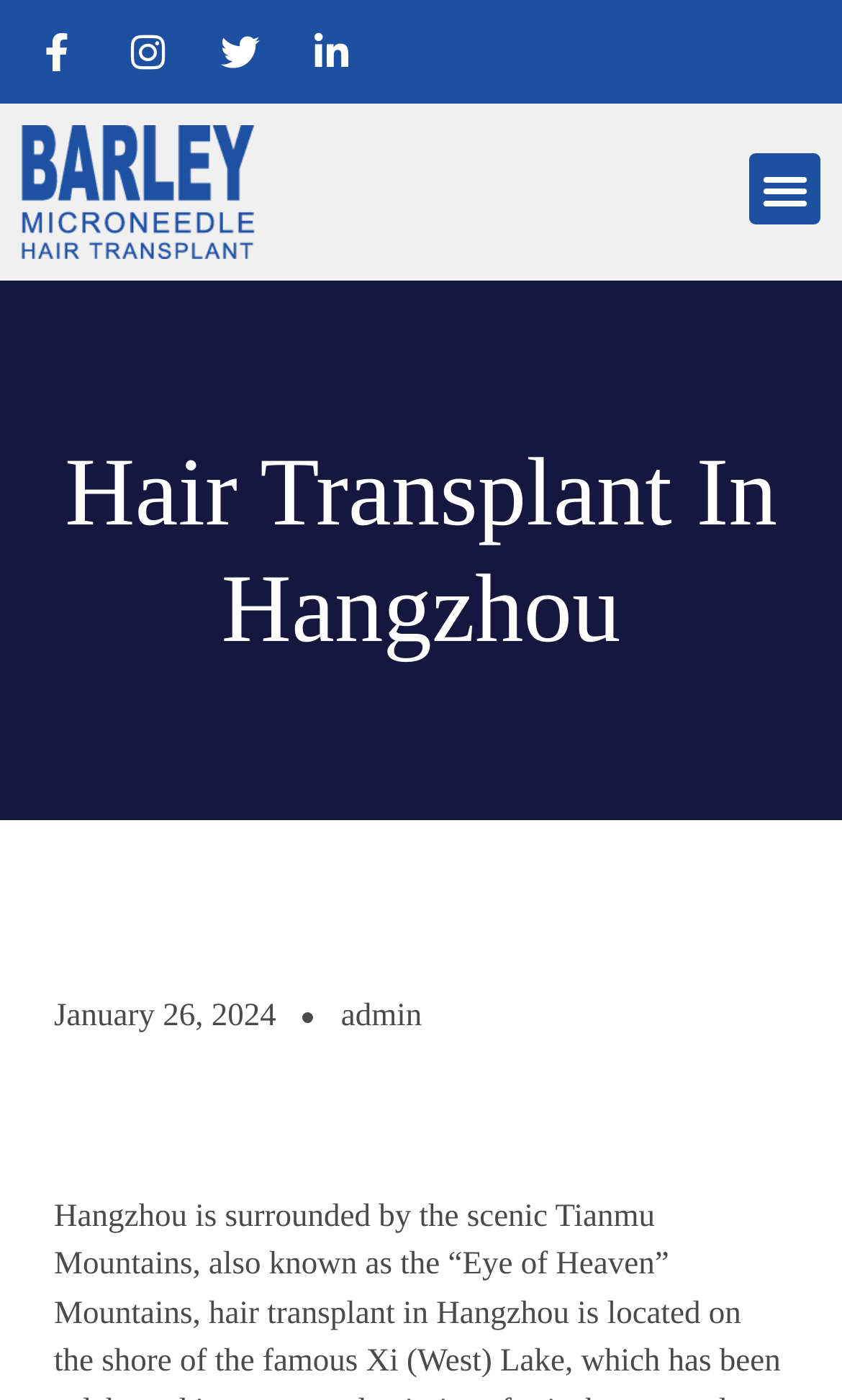Based on the image, provide a detailed response to the question:
What is the date mentioned on the webpage?

I found a link element with the text content 'January 26, 2024' and determined it to be a date mentioned on the webpage.